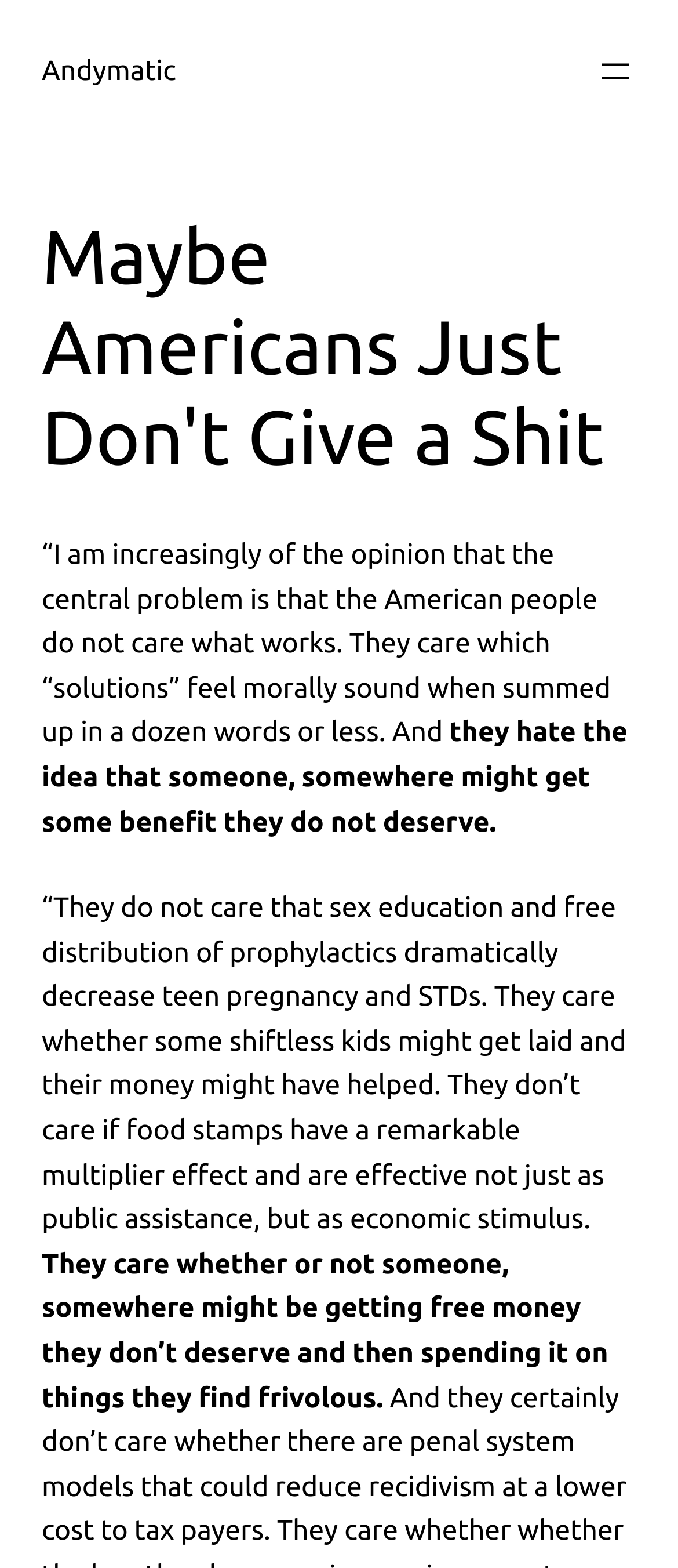Find and generate the main title of the webpage.

Maybe Americans Just Don't Give a Shit